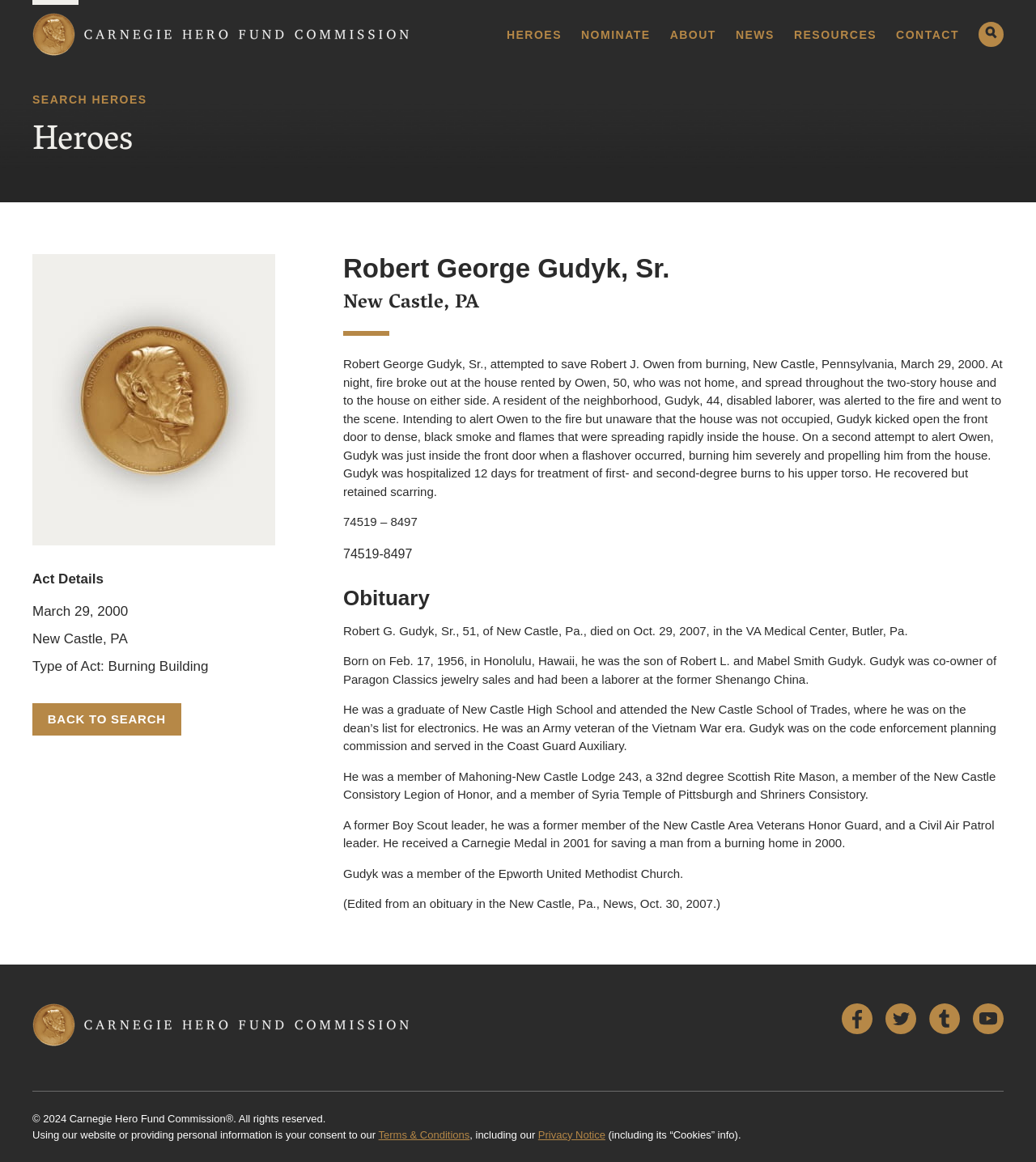Please answer the following question using a single word or phrase: What is Robert George Gudyk, Sr.'s occupation?

Disabled laborer